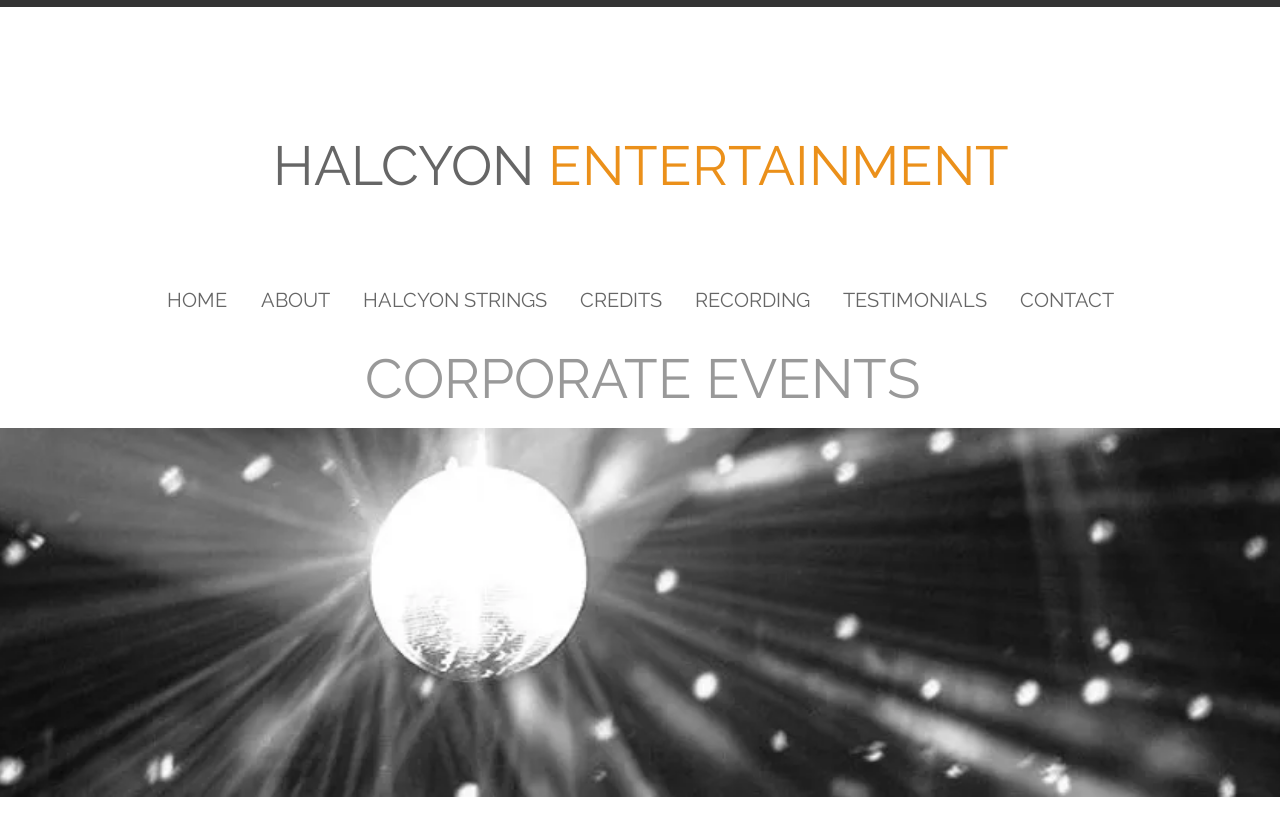Provide the bounding box for the UI element matching this description: "HALCYON STRINGS".

[0.27, 0.349, 0.44, 0.386]